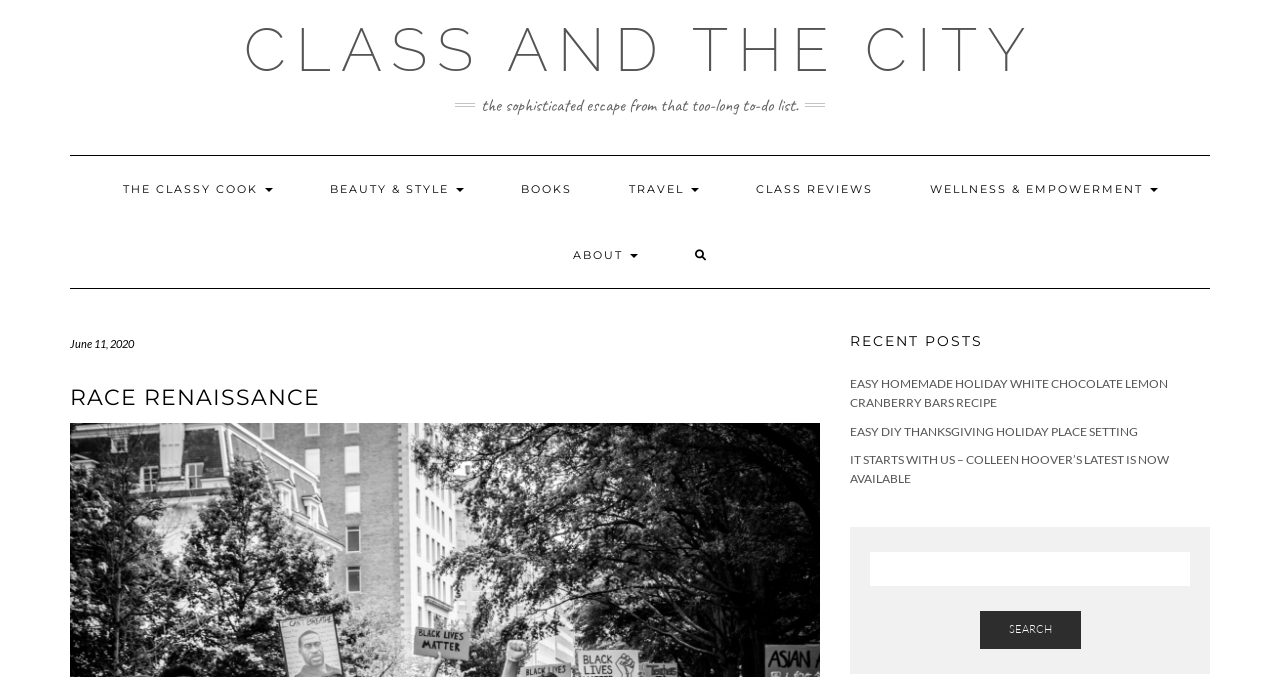Based on the element description: "wellness & empowerment", identify the bounding box coordinates for this UI element. The coordinates must be four float numbers between 0 and 1, listed as [left, top, right, bottom].

[0.705, 0.23, 0.925, 0.328]